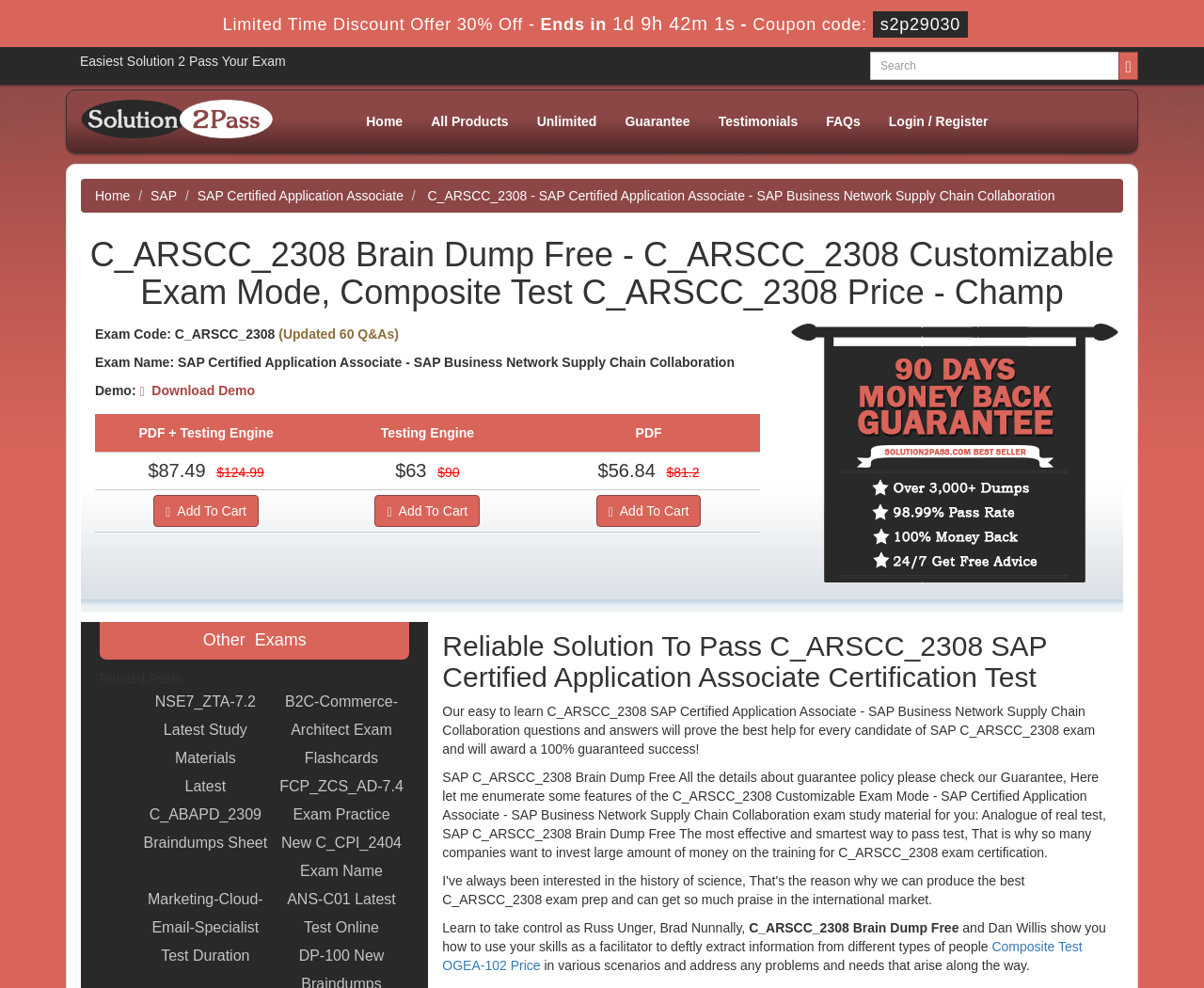What is the guarantee policy?
Refer to the image and give a detailed response to the question.

The guarantee policy can be found in the section that describes the features of the C_ARSCC_2308 Brain Dump Free, which states 'All the details about guarantee policy please check our Guarantee'.